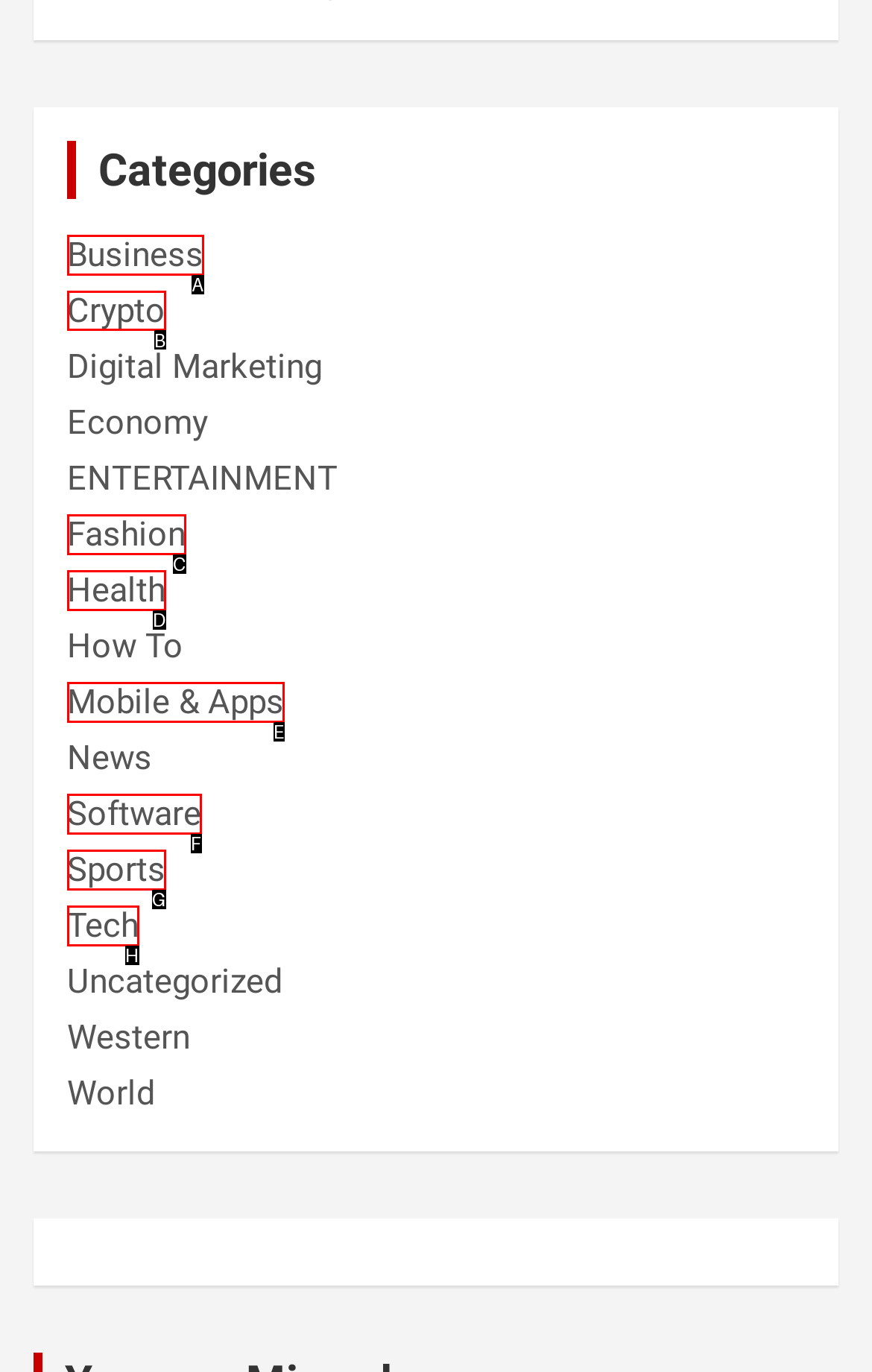Please identify the correct UI element to click for the task: View Crypto news Respond with the letter of the appropriate option.

B